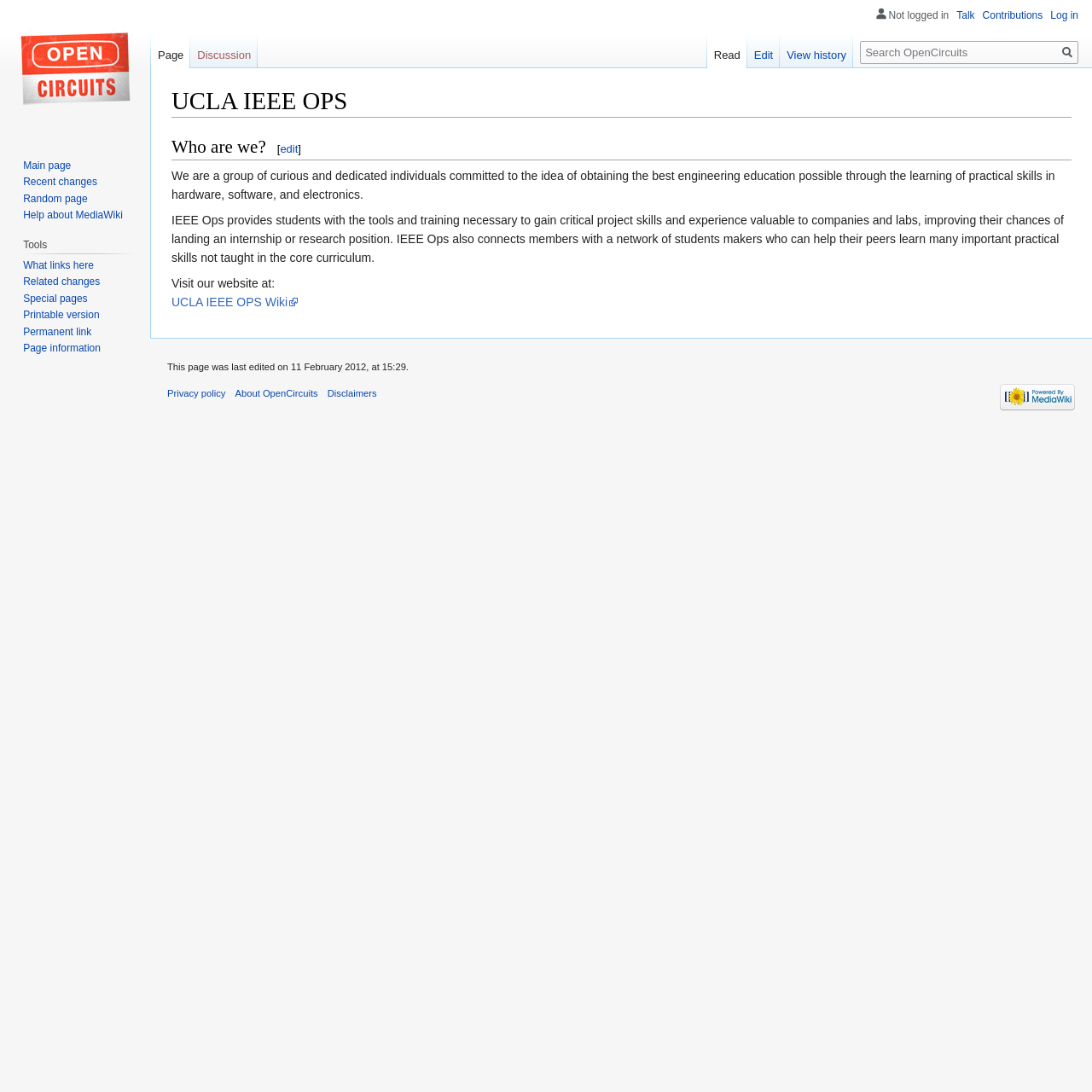How can users access the wiki?
We need a detailed and exhaustive answer to the question. Please elaborate.

The link 'UCLA IEEE OPS Wiki' is located in the main content area of the webpage, and it provides a way for users to access the wiki. This link is likely to take users to a webpage with more information about the wiki and how to use it.